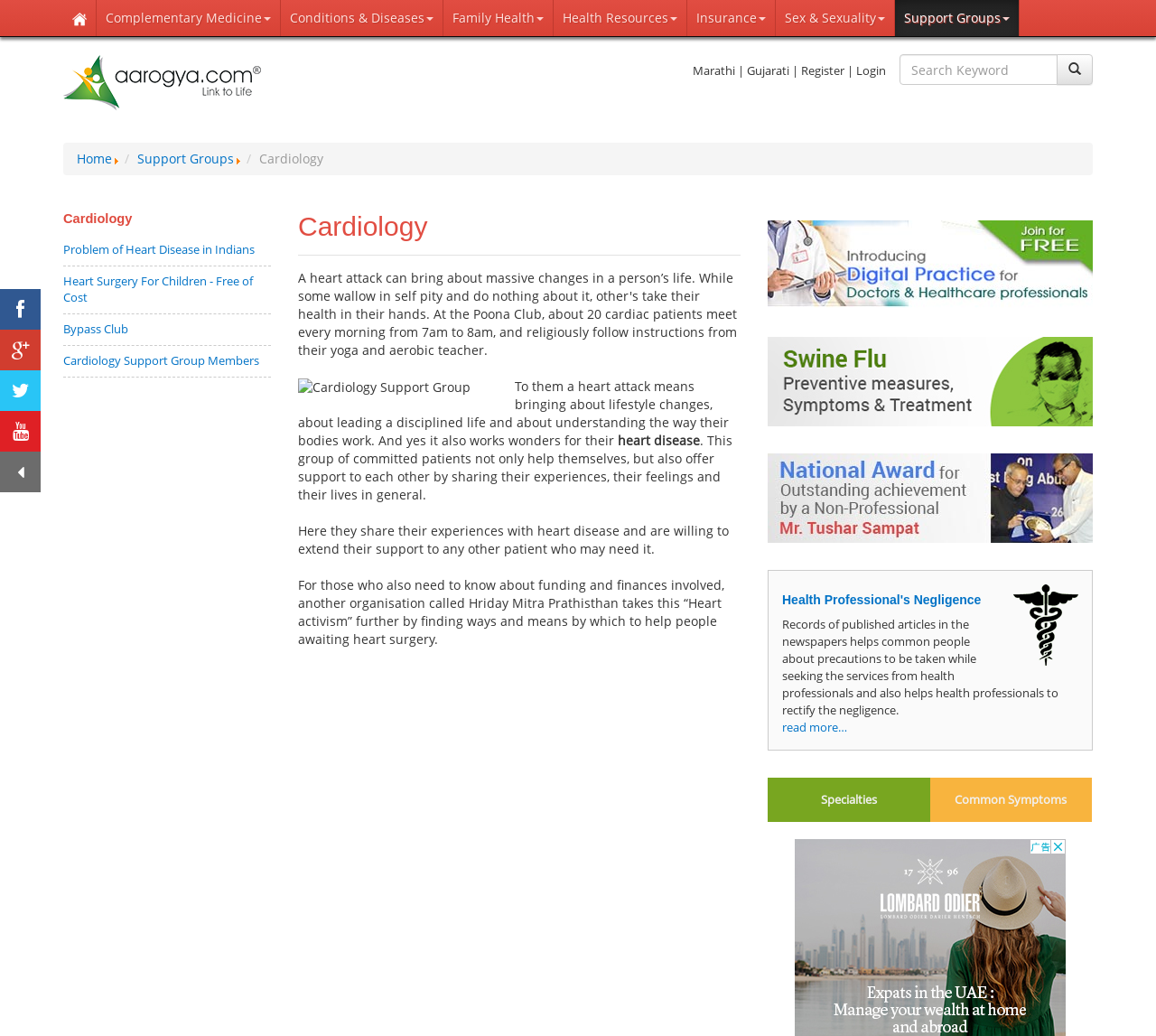What is the purpose of the Cardiology Support Group?
Please give a well-detailed answer to the question.

According to the text on the webpage, the Cardiology Support Group is a group of committed patients who not only help themselves but also offer support to each other by sharing their experiences, feelings, and lives in general. This suggests that the purpose of the group is to provide emotional support and help to patients with heart disease.